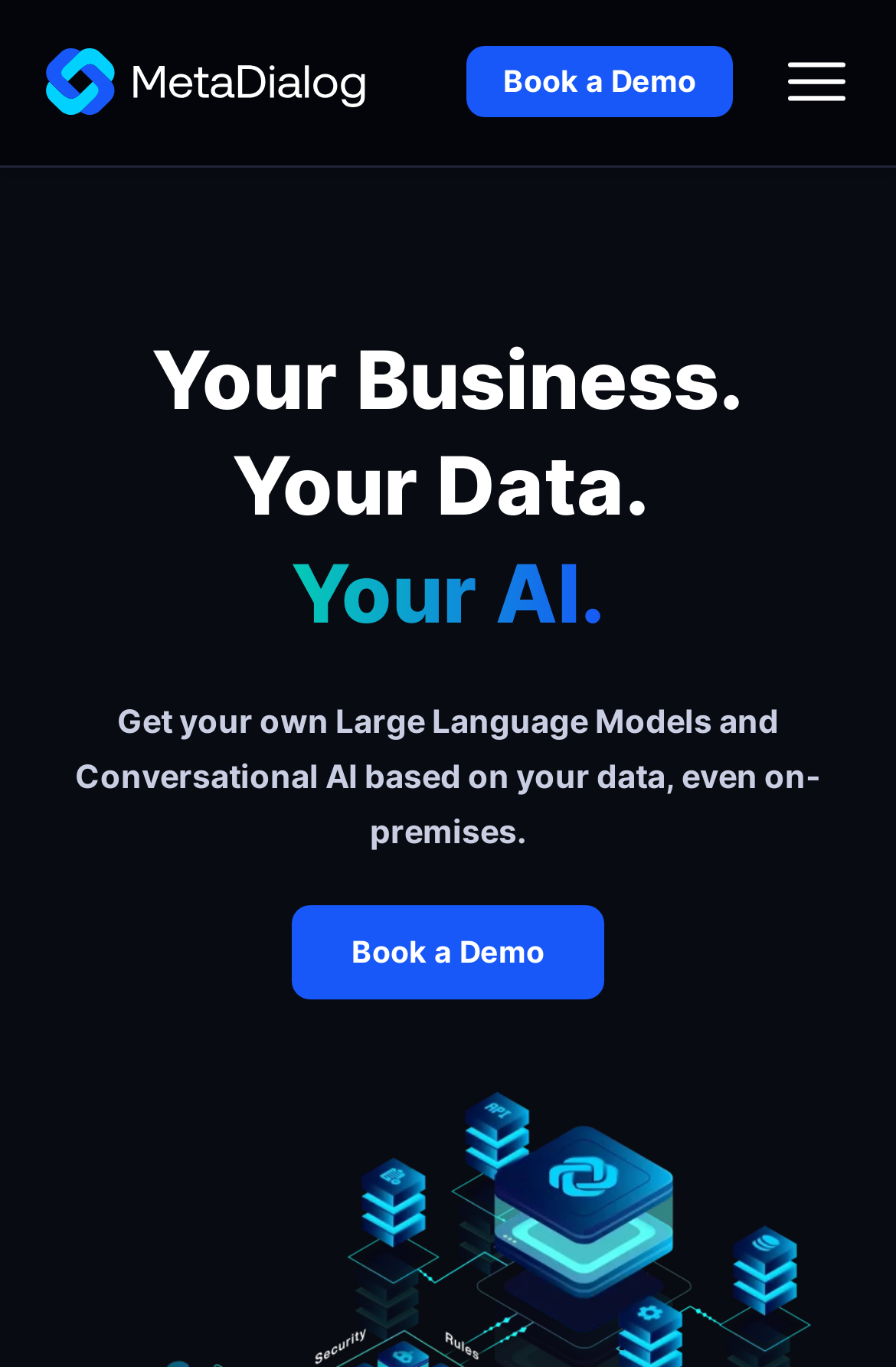Generate the title text from the webpage.

Improve Your Business With MetaDialog AI Conversation Tools